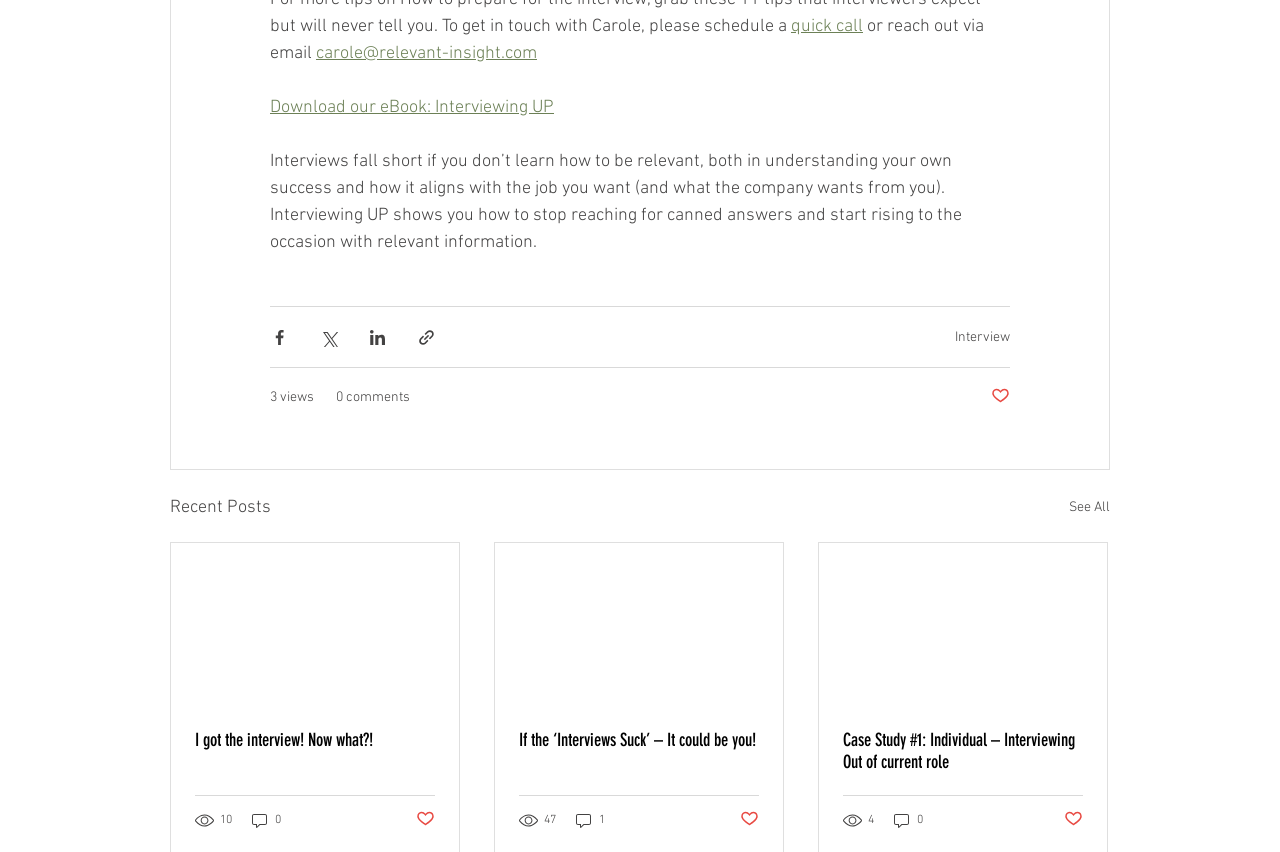Please find the bounding box coordinates in the format (top-left x, top-left y, bottom-right x, bottom-right y) for the given element description. Ensure the coordinates are floating point numbers between 0 and 1. Description: 0 comments

[0.262, 0.454, 0.32, 0.479]